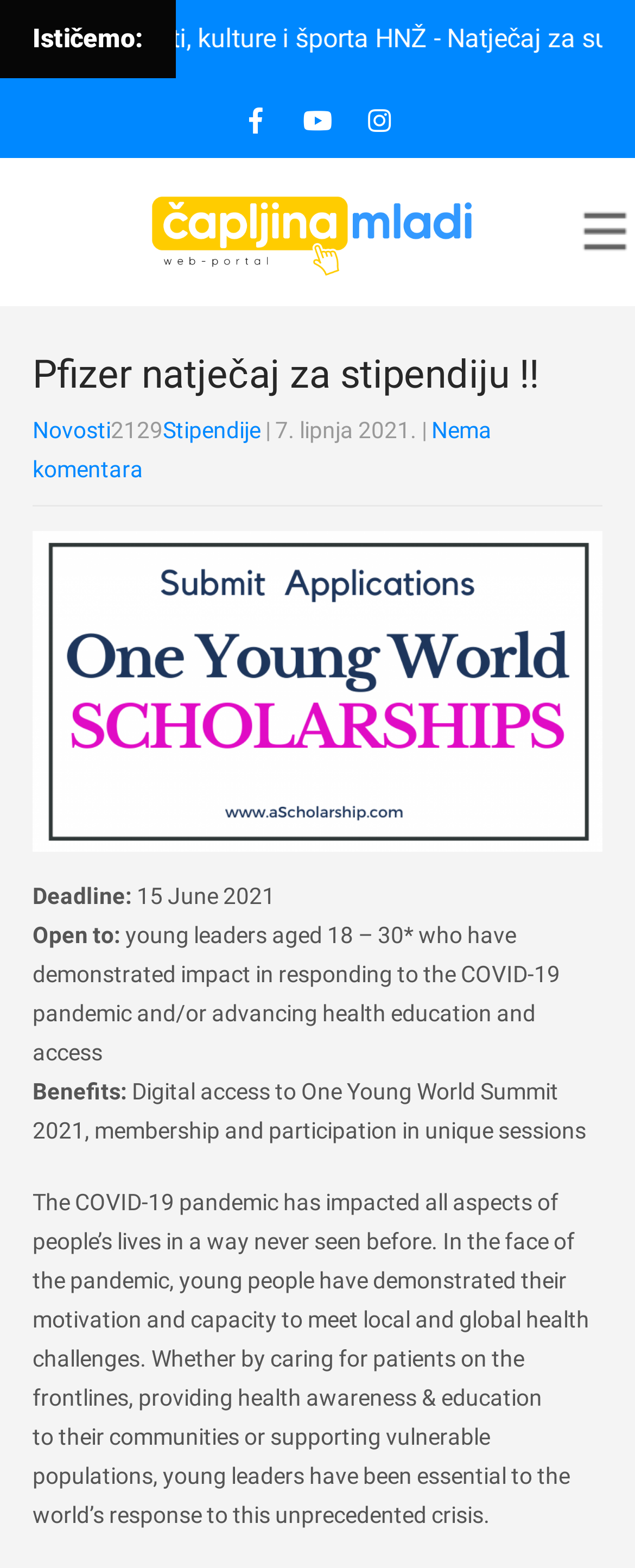Look at the image and answer the question in detail:
What is the benefit of the One Young World Summit 2021?

I found the benefit by reading the text 'Digital access to One Young World Summit 2021, membership and participation in unique sessions' which describes the benefits of the scholarship.